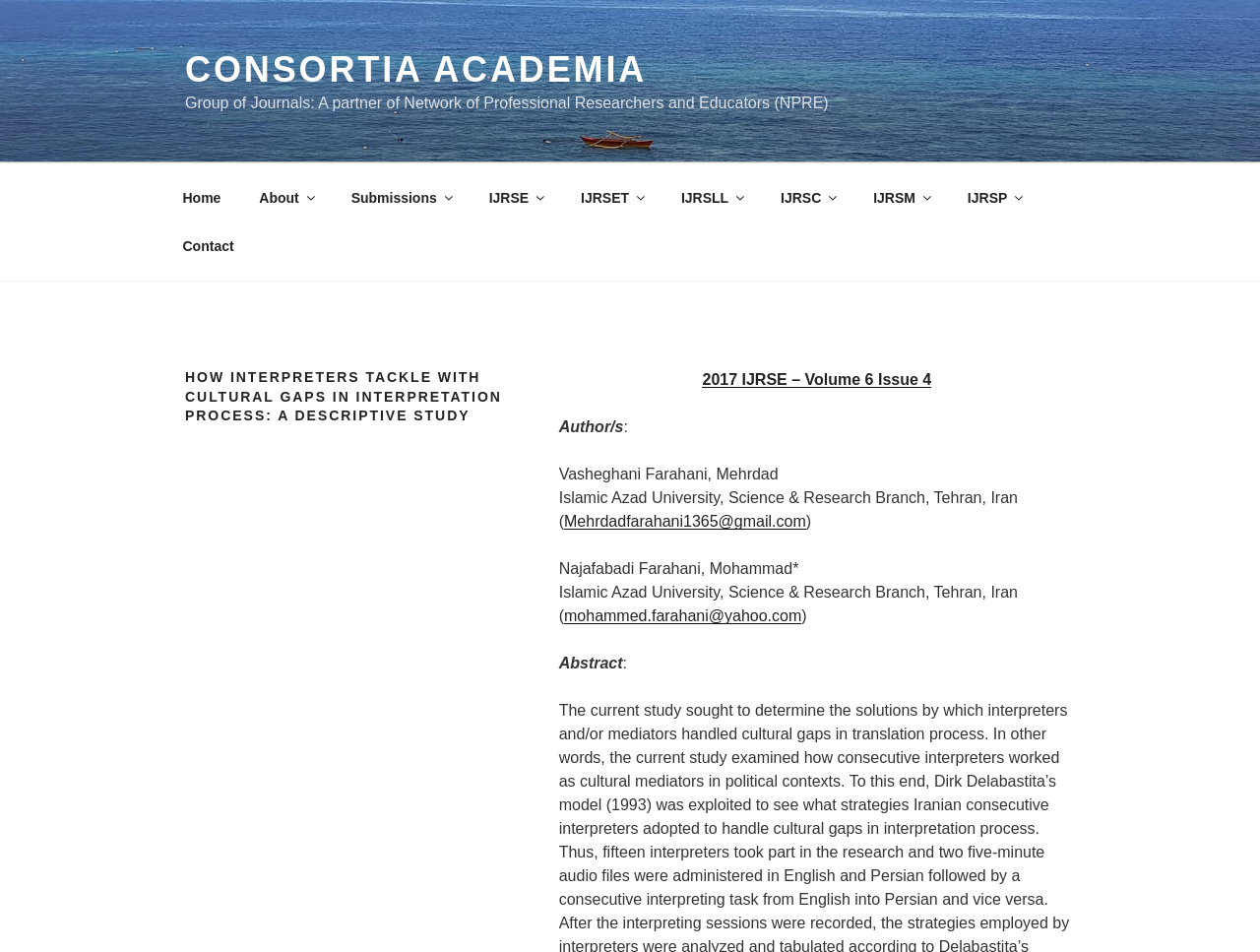Locate the bounding box coordinates of the item that should be clicked to fulfill the instruction: "Click CONSORTIA ACADEMIA".

[0.147, 0.052, 0.513, 0.094]